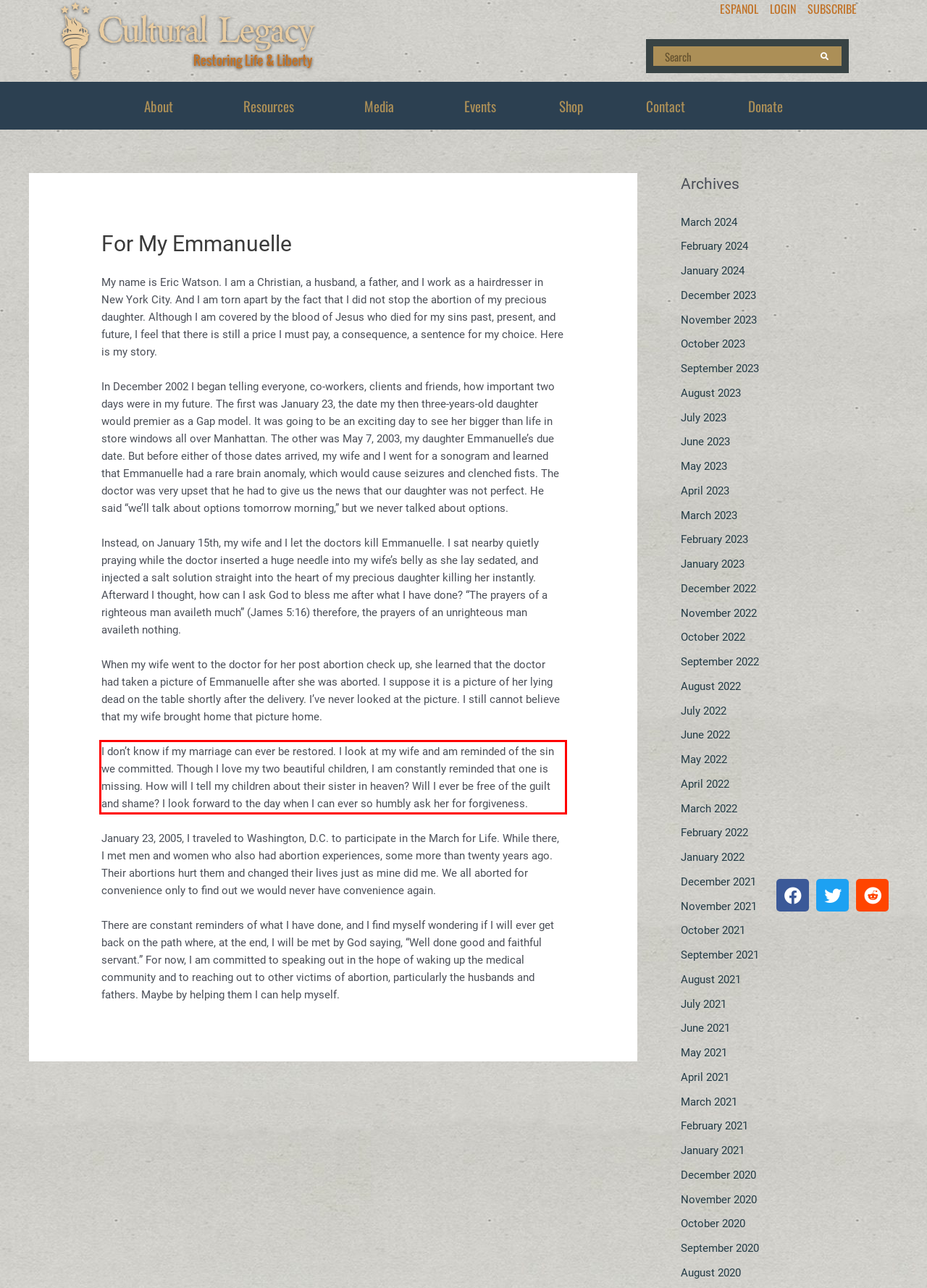You are provided with a screenshot of a webpage featuring a red rectangle bounding box. Extract the text content within this red bounding box using OCR.

I don’t know if my marriage can ever be restored. I look at my wife and am reminded of the sin we committed. Though I love my two beautiful children, I am constantly reminded that one is missing. How will I tell my children about their sister in heaven? Will I ever be free of the guilt and shame? I look forward to the day when I can ever so humbly ask her for forgiveness.